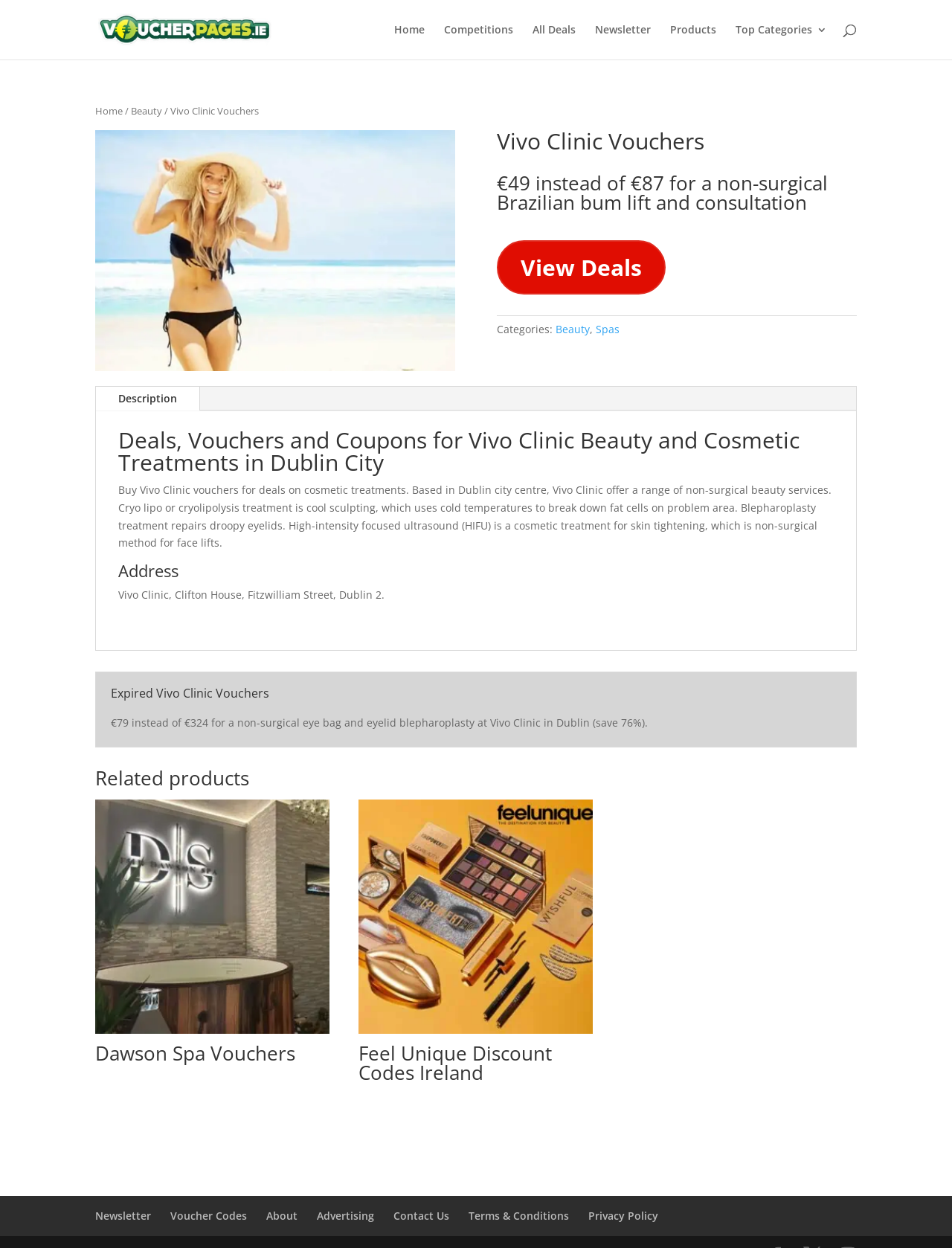What is the name of the related product?
Using the information from the image, give a concise answer in one word or a short phrase.

Dawson Spa Vouchers